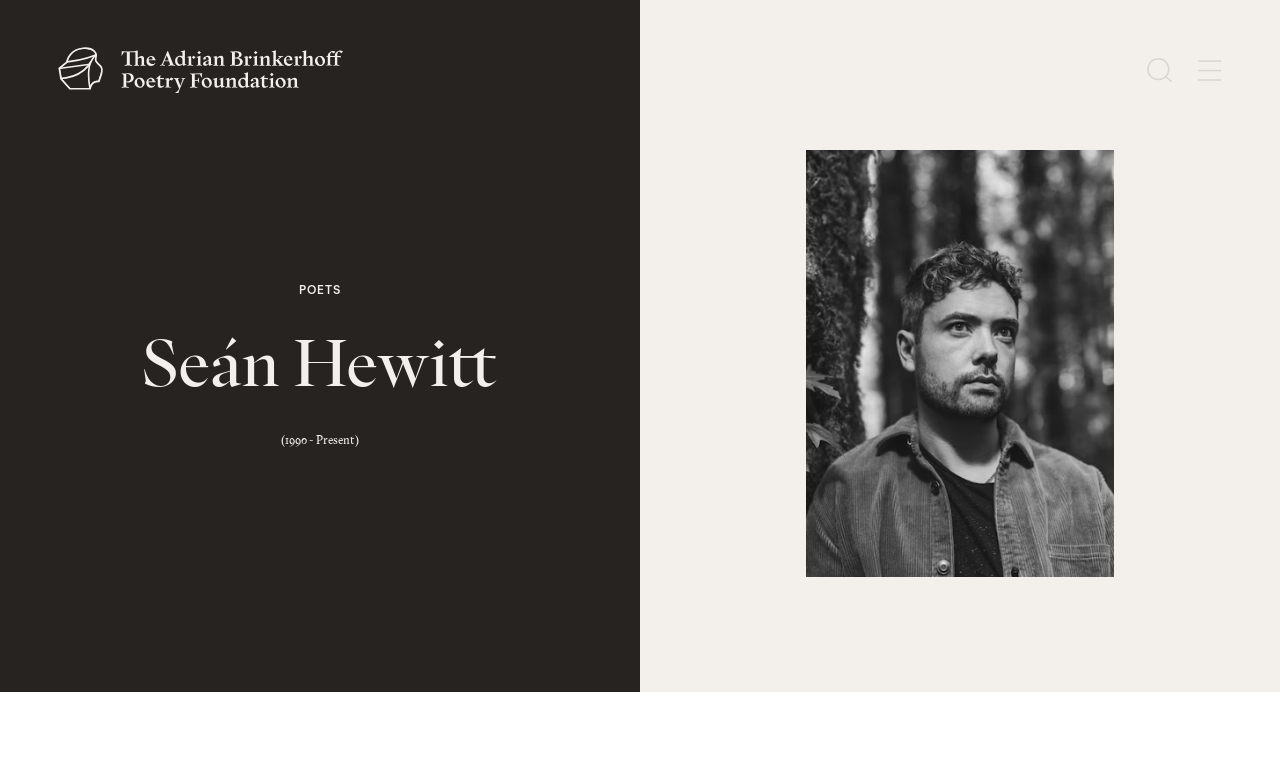Please find the bounding box for the UI element described by: "Poets".

[0.0, 0.365, 0.5, 0.391]